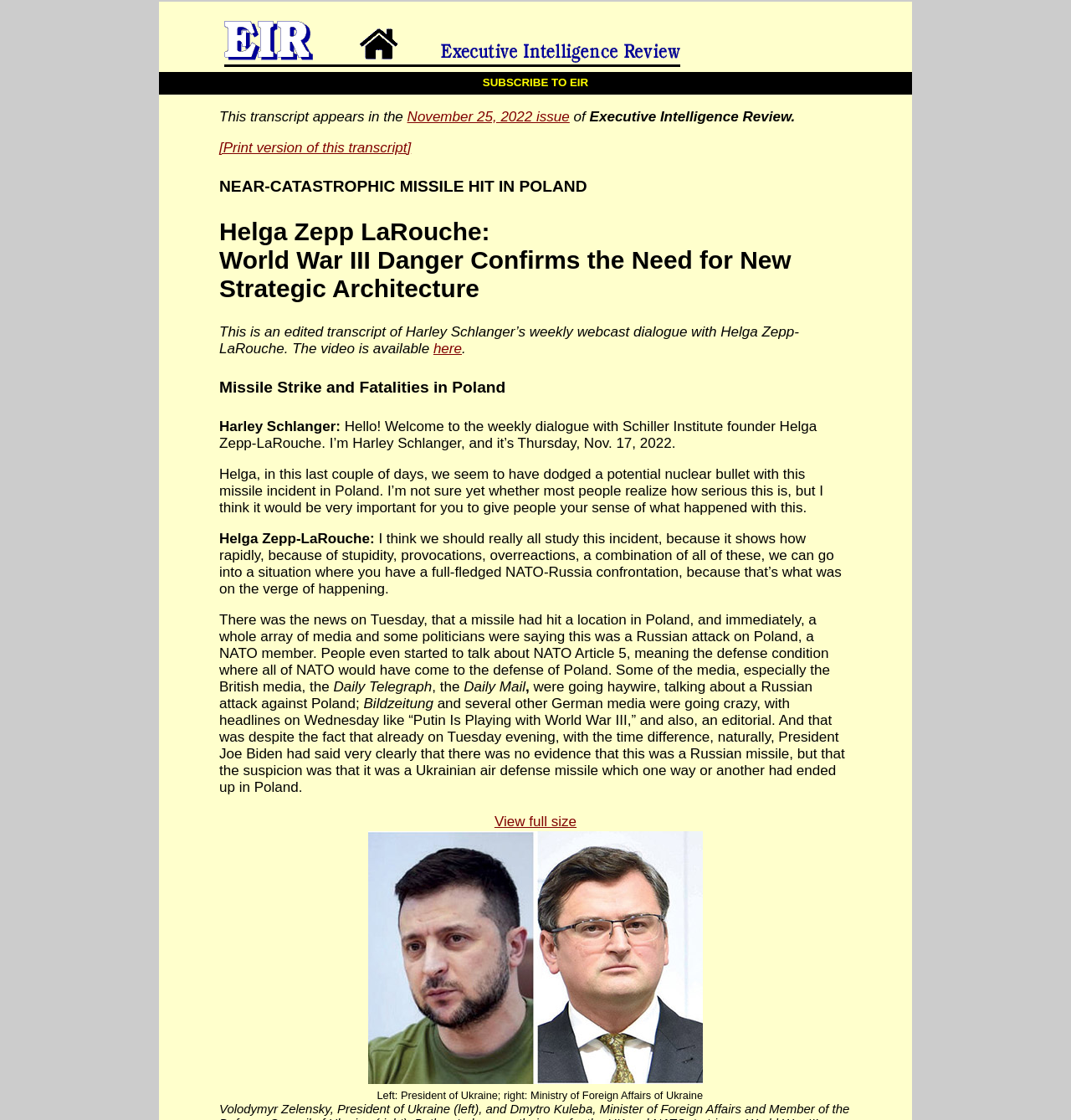Using the description: "Special Reports", determine the UI element's bounding box coordinates. Ensure the coordinates are in the format of four float numbers between 0 and 1, i.e., [left, top, right, bottom].

None